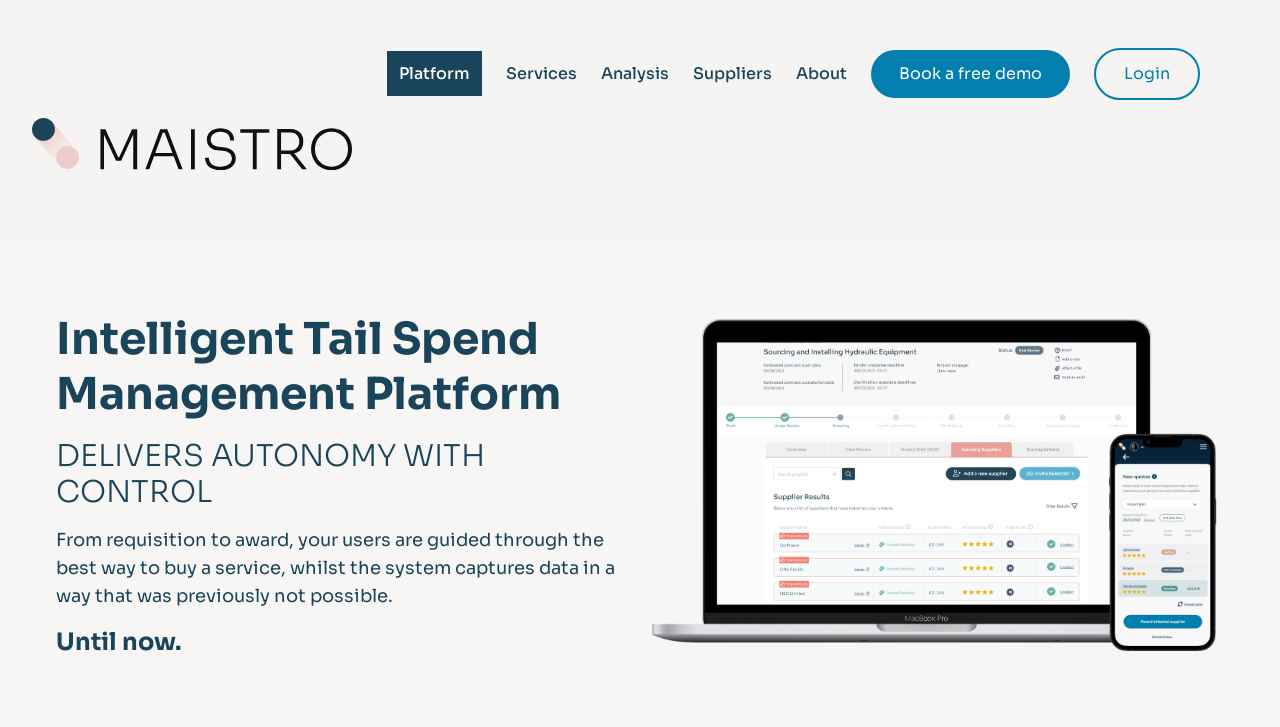Identify the bounding box coordinates for the element that needs to be clicked to fulfill this instruction: "Read the latest news". Provide the coordinates in the format of four float numbers between 0 and 1: [left, top, right, bottom].

None